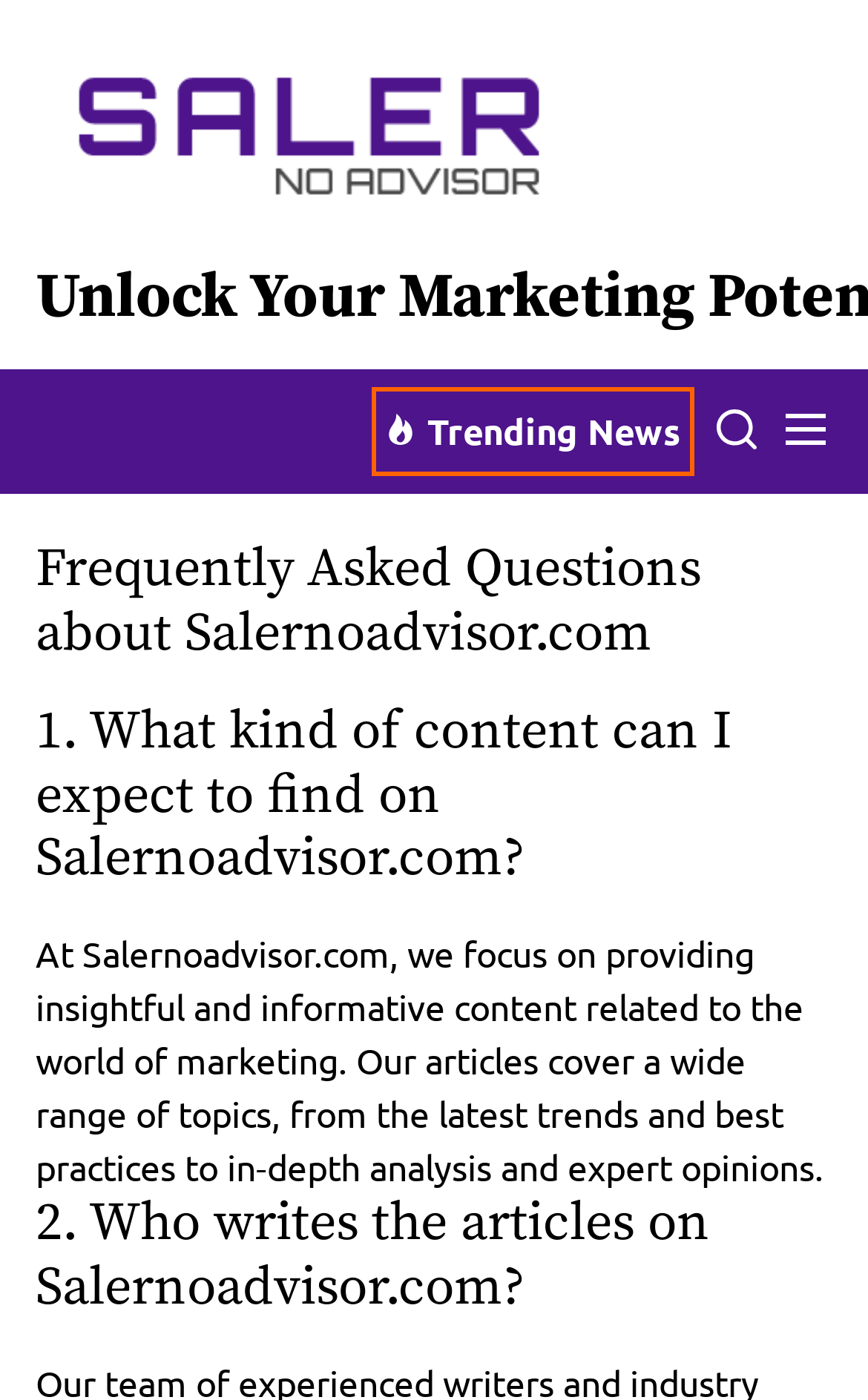Can you give a comprehensive explanation to the question given the content of the image?
What type of content can be found on Salernoadvisor.com?

According to the static text 'At Salernoadvisor.com, we focus on providing insightful and informative content related to the world of marketing.', it can be concluded that the type of content that can be found on Salernoadvisor.com is insightful and informative articles.